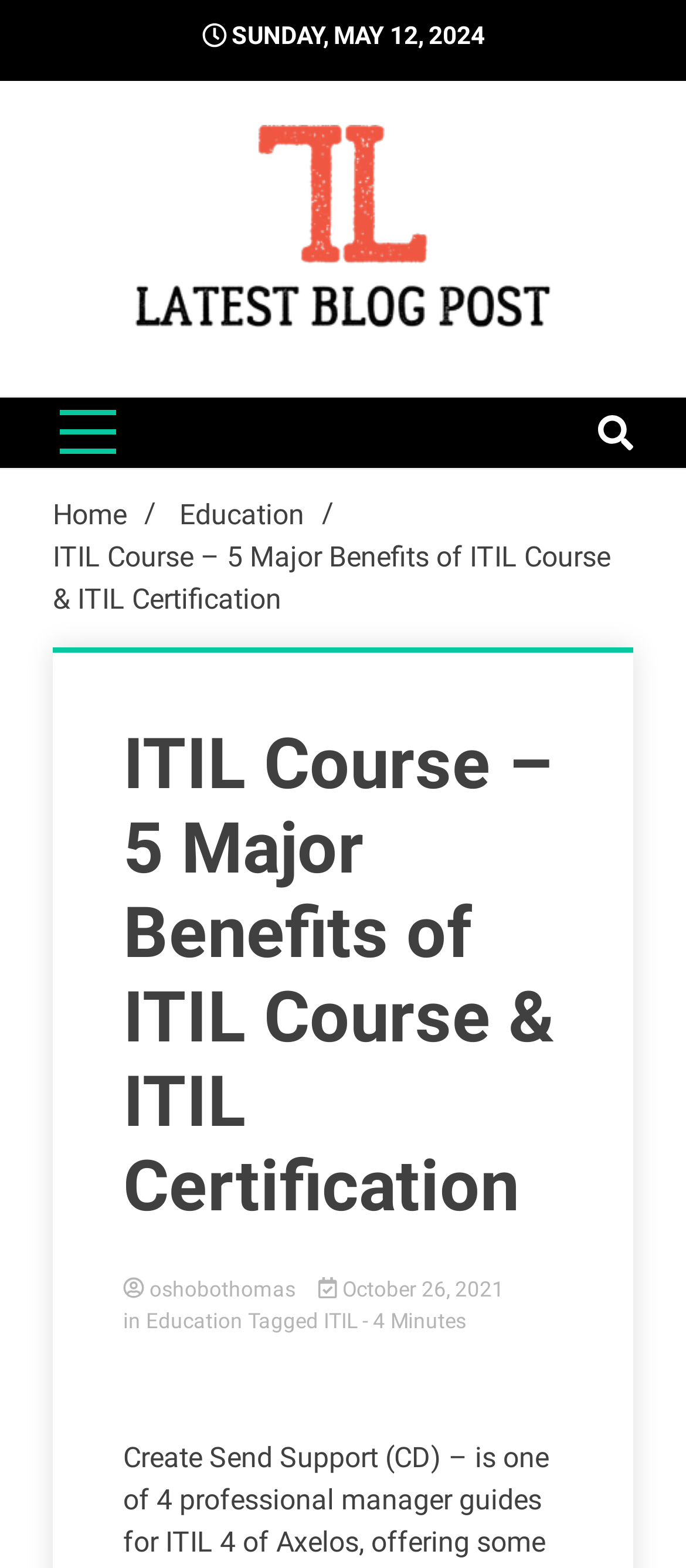Could you locate the bounding box coordinates for the section that should be clicked to accomplish this task: "check the author profile".

[0.179, 0.814, 0.438, 0.83]